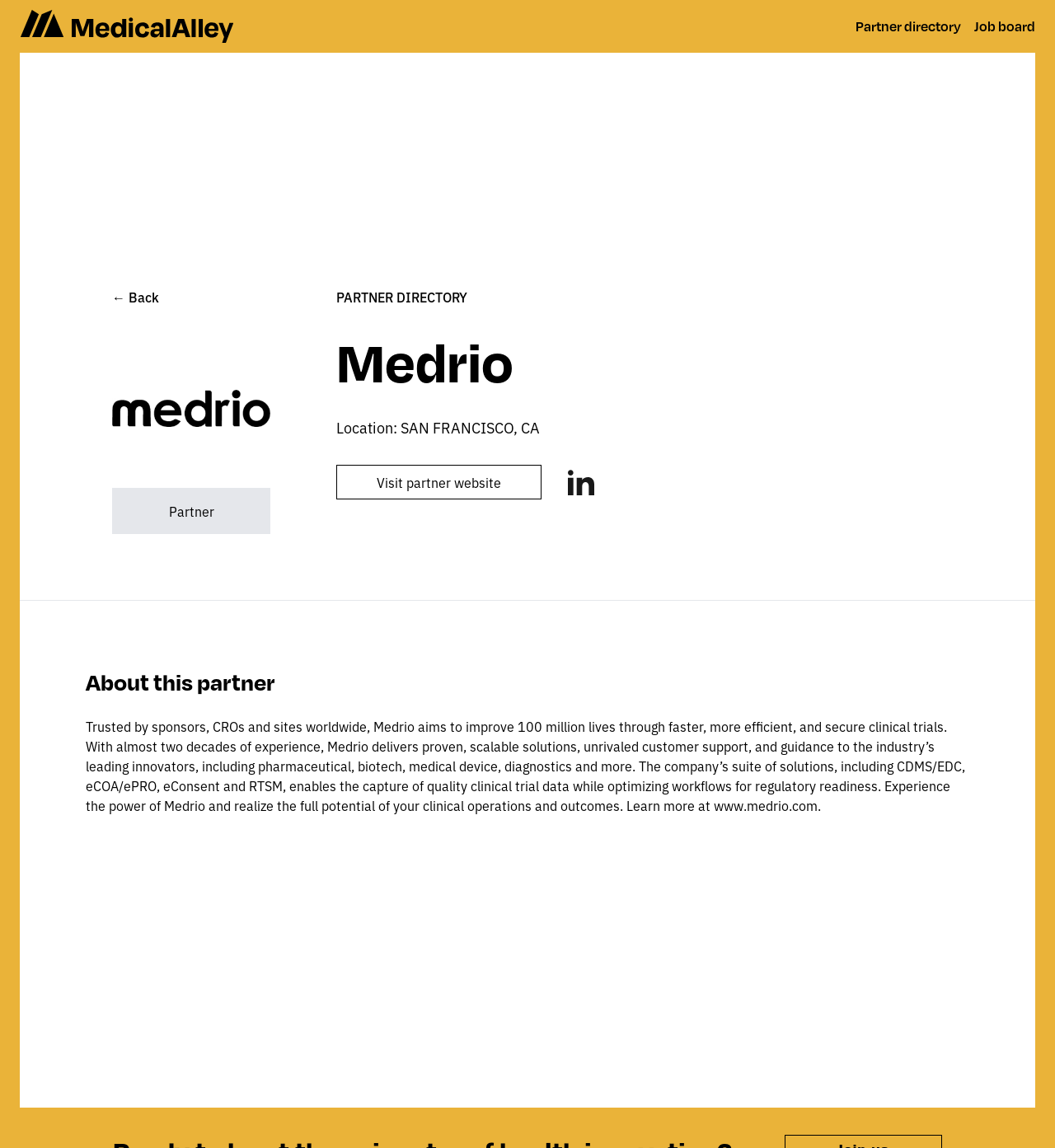Ascertain the bounding box coordinates for the UI element detailed here: "Visit partner website". The coordinates should be provided as [left, top, right, bottom] with each value being a float between 0 and 1.

[0.319, 0.405, 0.513, 0.435]